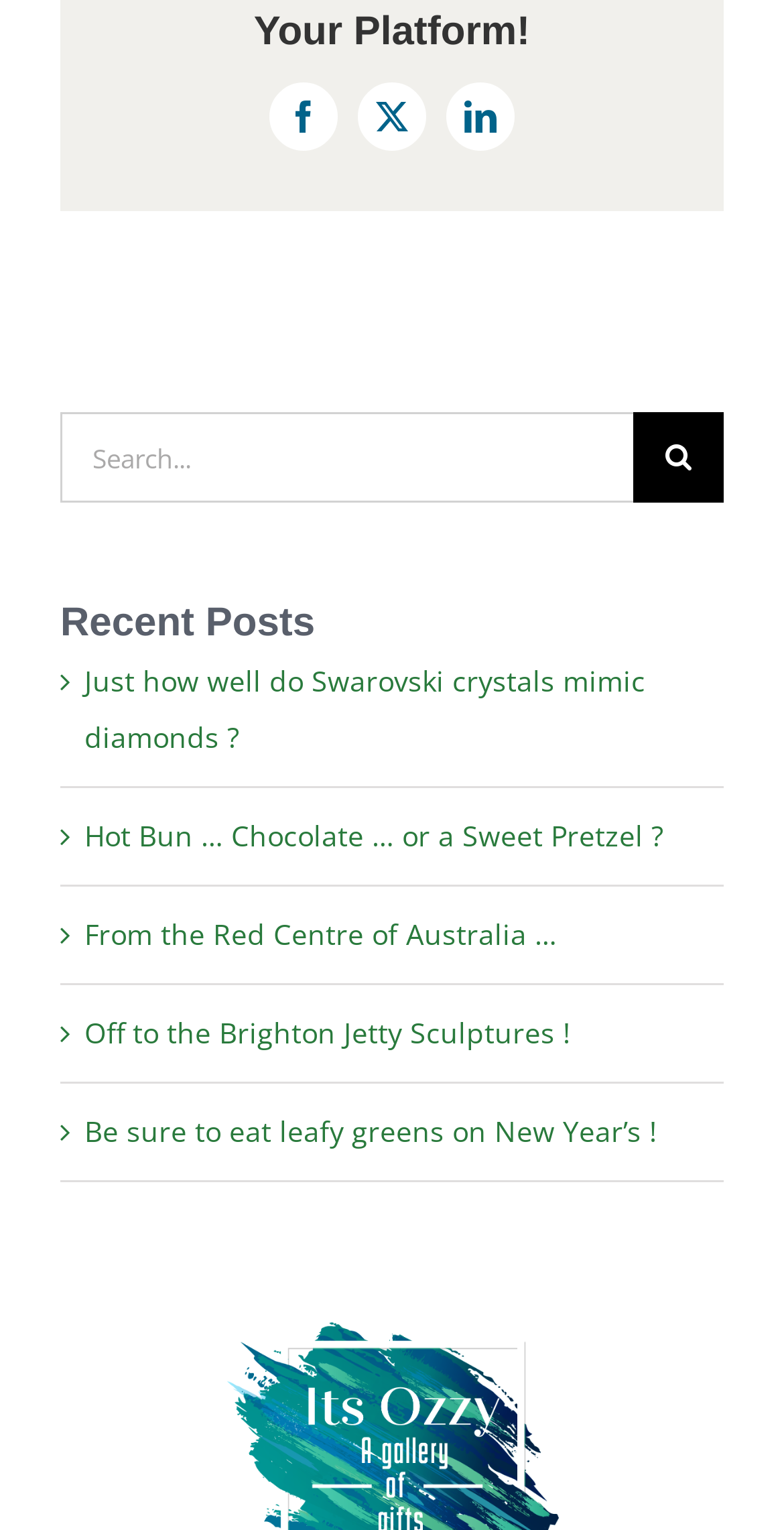What is the logo at the bottom?
Refer to the image and give a detailed response to the question.

I looked at the bottom of the webpage and found a logo with the text 'footer-logo'.